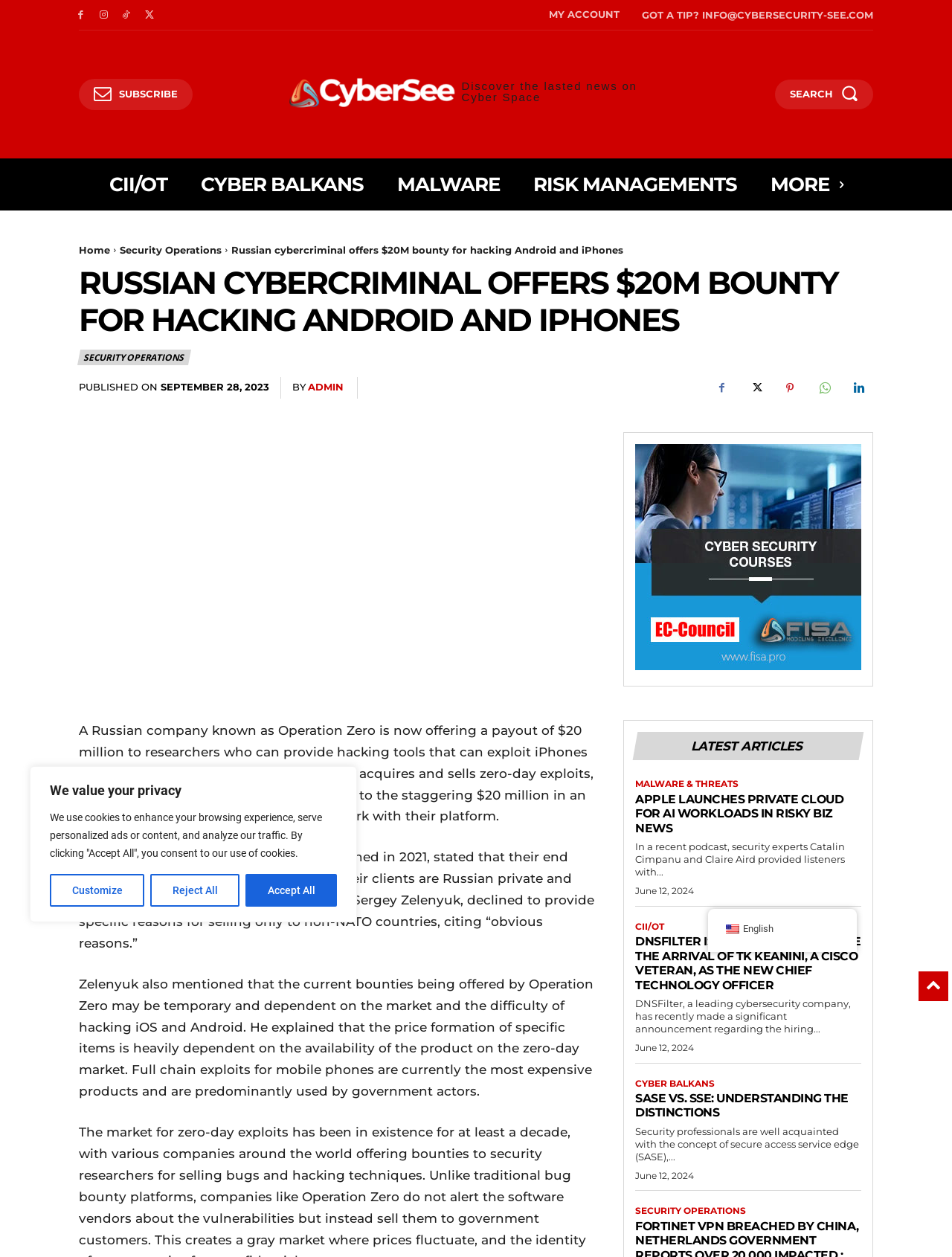Determine the bounding box coordinates of the clickable region to execute the instruction: "View the article about Russian cybercriminal offering $20M bounty for hacking Android and iPhones". The coordinates should be four float numbers between 0 and 1, denoted as [left, top, right, bottom].

[0.243, 0.194, 0.655, 0.203]